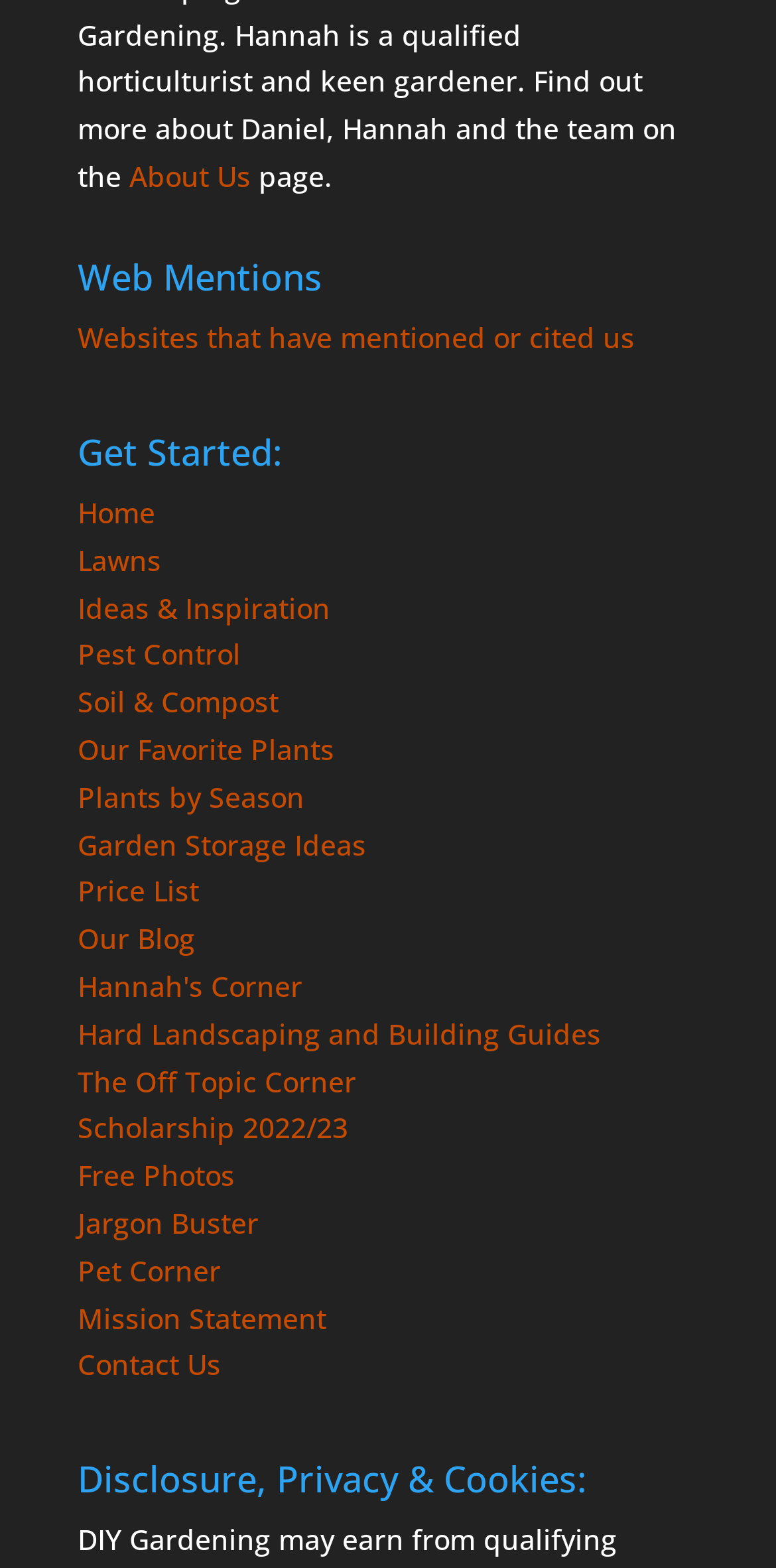Give a short answer to this question using one word or a phrase:
How many links are there in total in the webpage?

24